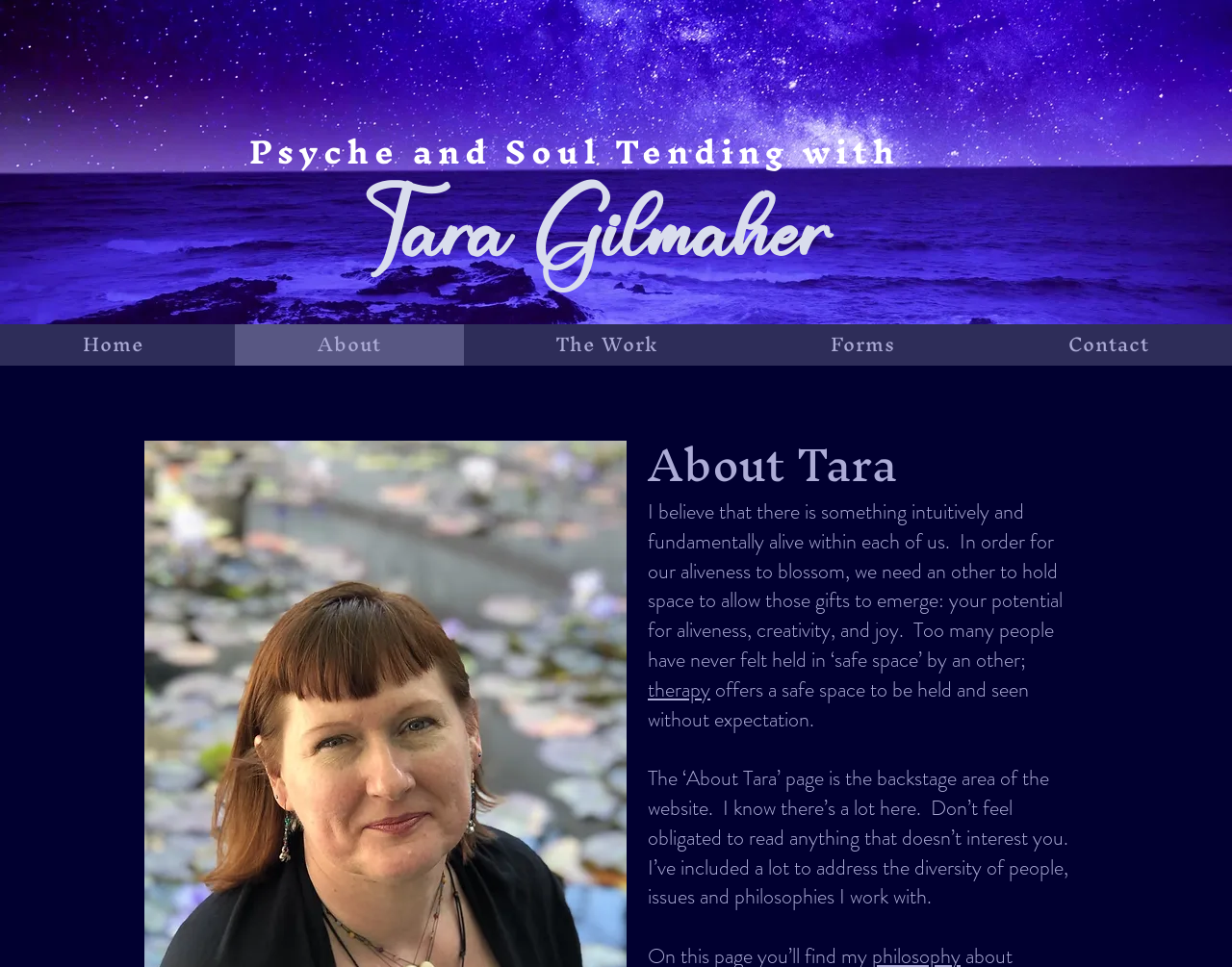Provide a brief response in the form of a single word or phrase:
What is the purpose of the therapy mentioned on the webpage?

To hold space for aliveness to blossom